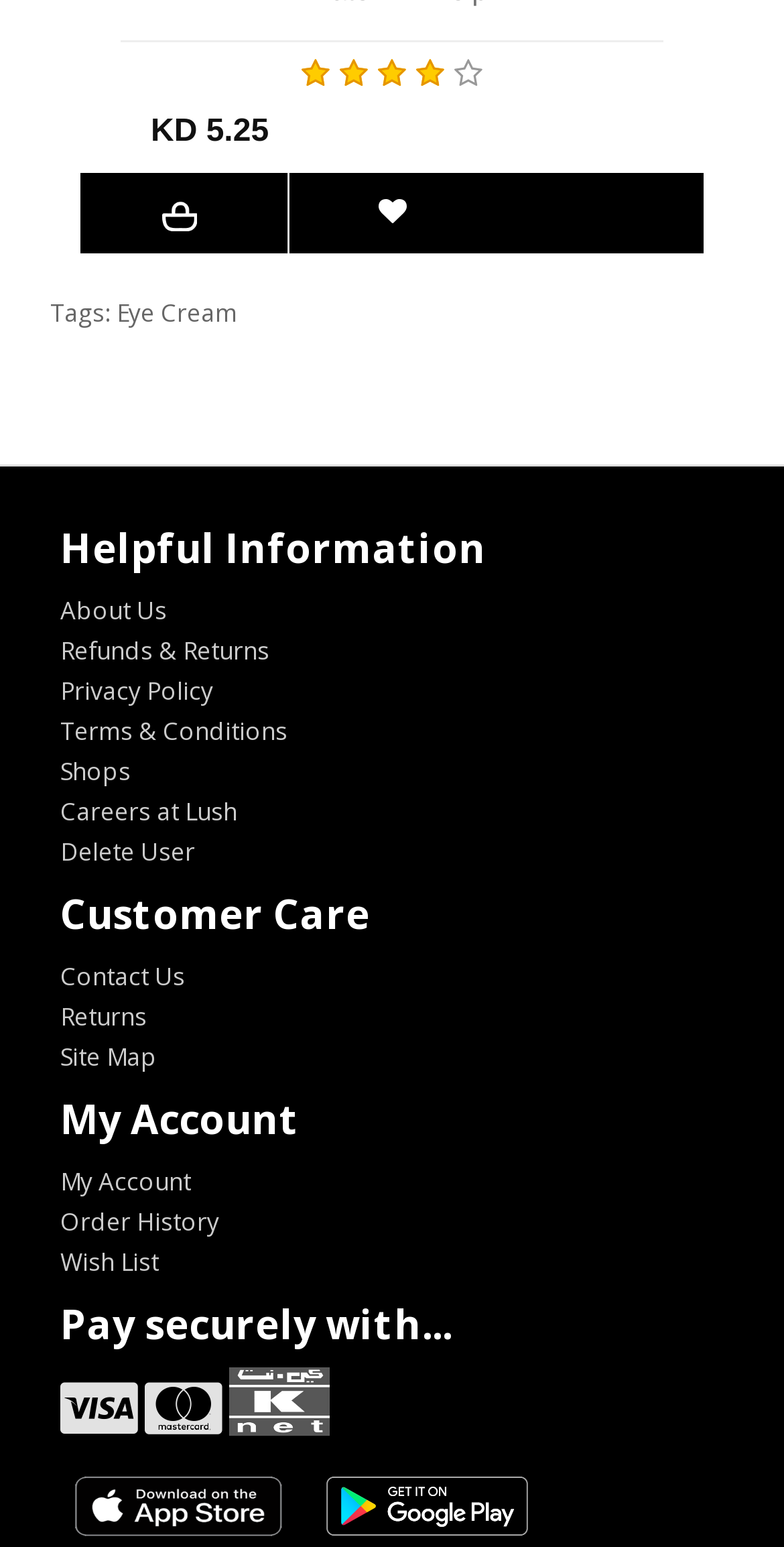Highlight the bounding box coordinates of the element you need to click to perform the following instruction: "View the About Us page."

[0.077, 0.384, 0.213, 0.406]